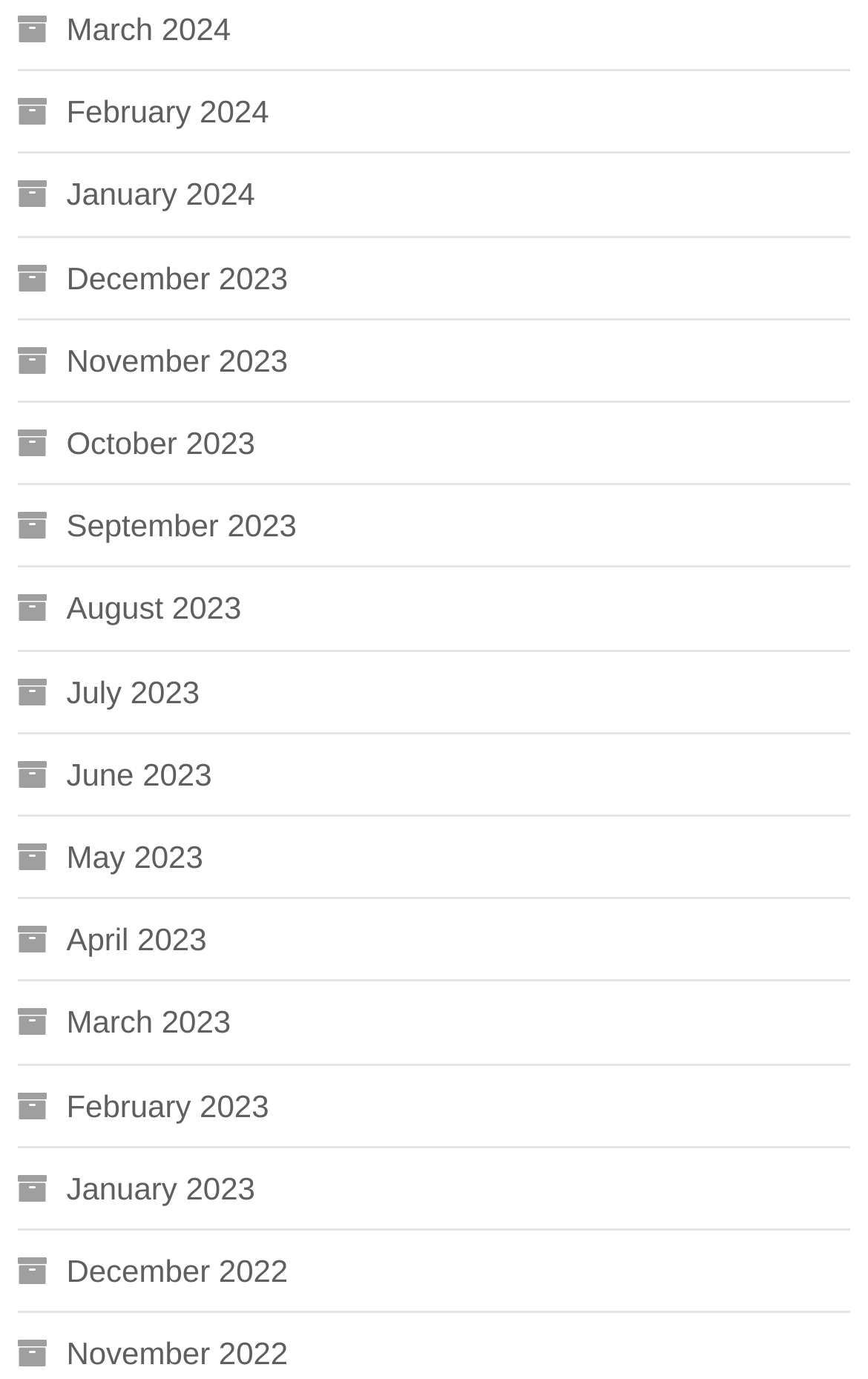Carefully examine the image and provide an in-depth answer to the question: What symbol is used to represent each month?

I can see that each link in the list starts with the same symbol, which is , used to represent each month.